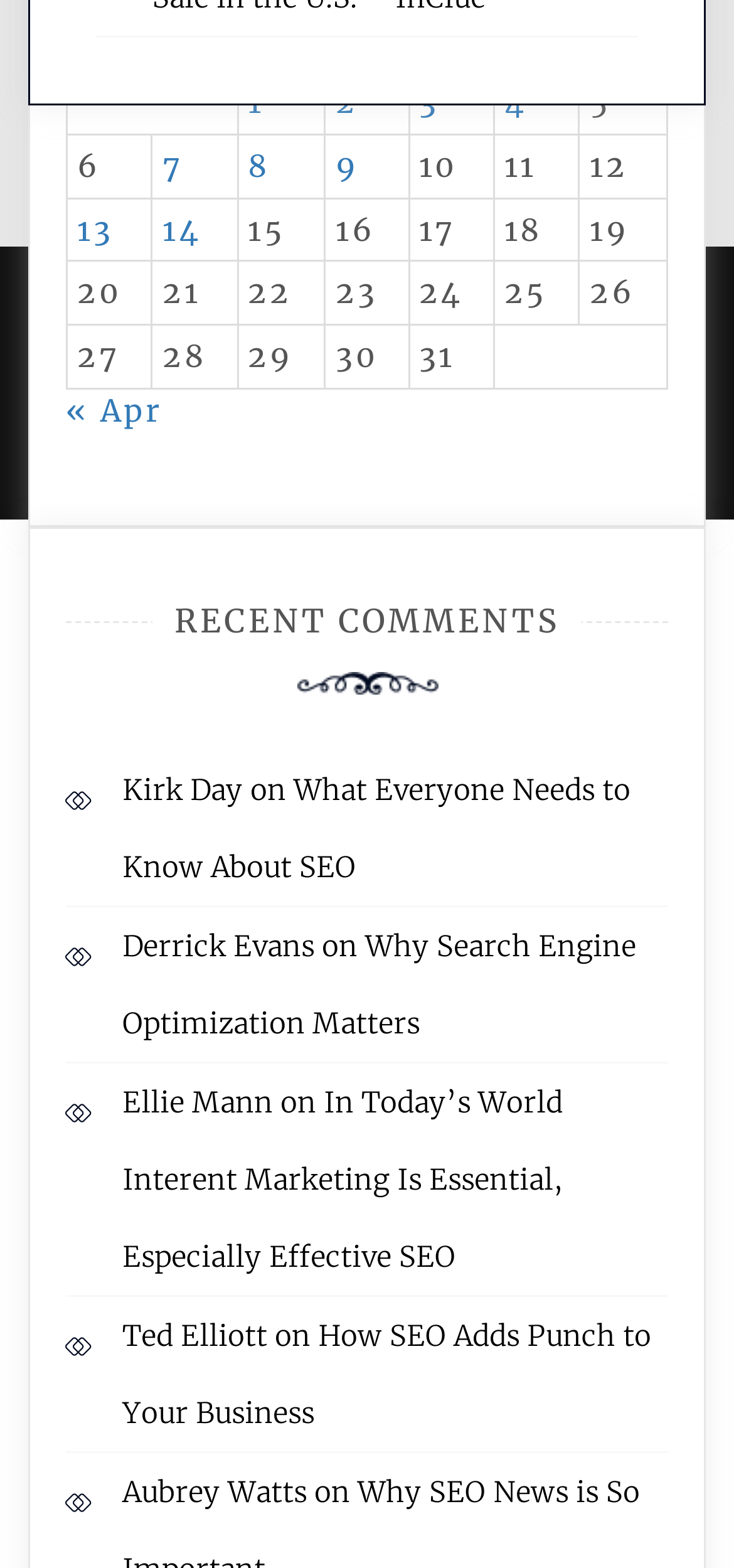Bounding box coordinates are specified in the format (top-left x, top-left y, bottom-right x, bottom-right y). All values are floating point numbers bounded between 0 and 1. Please provide the bounding box coordinate of the region this sentence describes: 1

[0.338, 0.053, 0.36, 0.077]